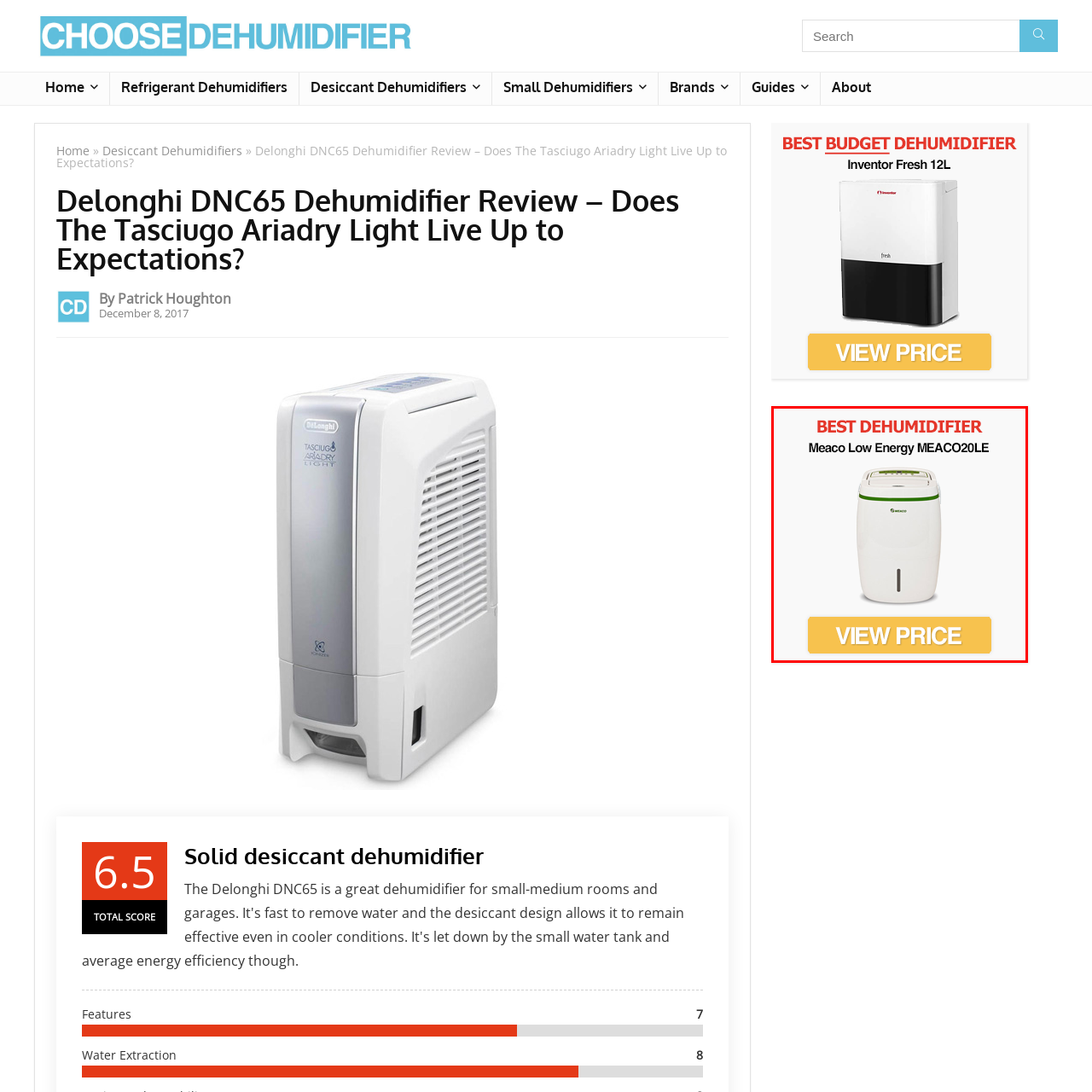Describe meticulously the scene encapsulated by the red boundary in the image.

The image showcases the Meaco Low Energy MEACO20LE dehumidifier, highlighted as the "Best Dehumidifier" in a comparison review. The appliance features a sleek, modern design with a predominantly white body and green accents, indicating its energy-efficient nature. Below the image, a prominent yellow button invites viewers to "VIEW PRICE," emphasizing its accessibility and encouraging potential buyers to learn more about this product. The design is aimed at providing users with a practical solution for improving air quality and humidity control in their living spaces.